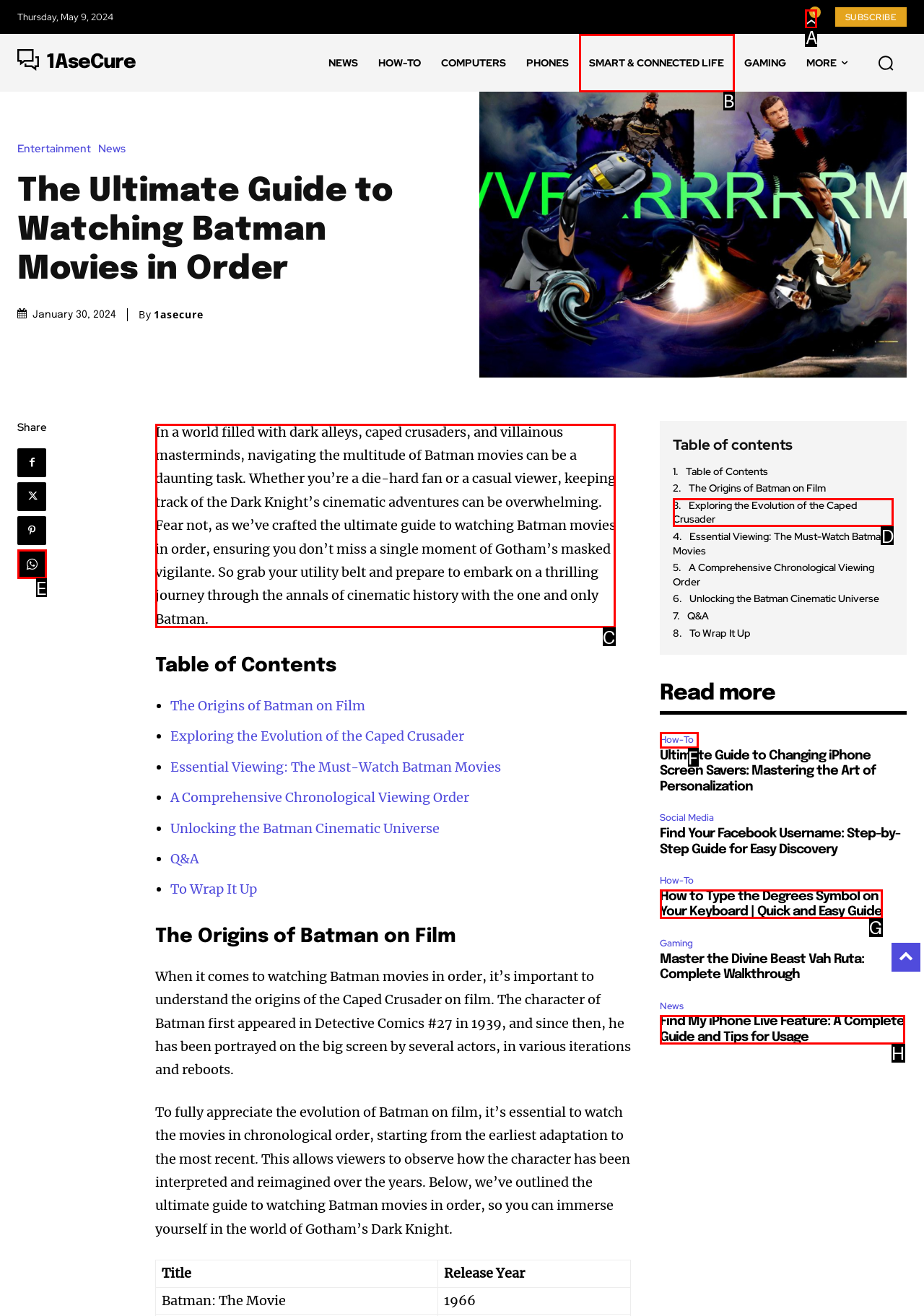Please indicate which HTML element should be clicked to fulfill the following task: Read the article about watching Batman movies in order. Provide the letter of the selected option.

C